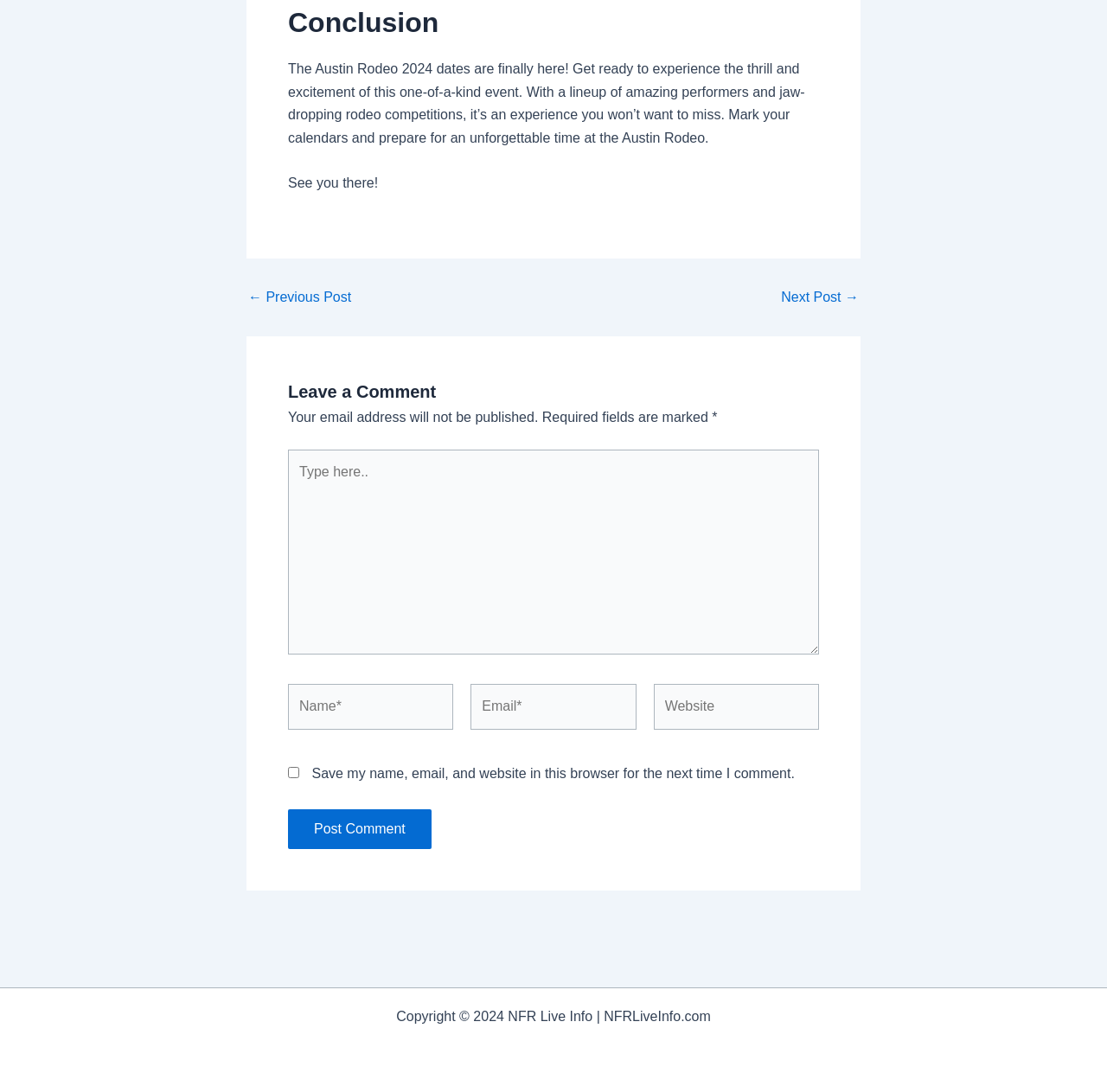Using the webpage screenshot, find the UI element described by parent_node: Name* name="author" placeholder="Name*". Provide the bounding box coordinates in the format (top-left x, top-left y, bottom-right x, bottom-right y), ensuring all values are floating point numbers between 0 and 1.

[0.26, 0.627, 0.41, 0.668]